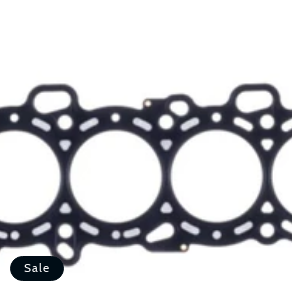Carefully examine the image and provide an in-depth answer to the question: Who is the manufacturer of the MLS head gasket?

The manufacturer of the MLS head gasket can be identified by reading the caption, which states that the gasket is manufactured by Cometic, a brand recognized for its quality and durability in automotive components.